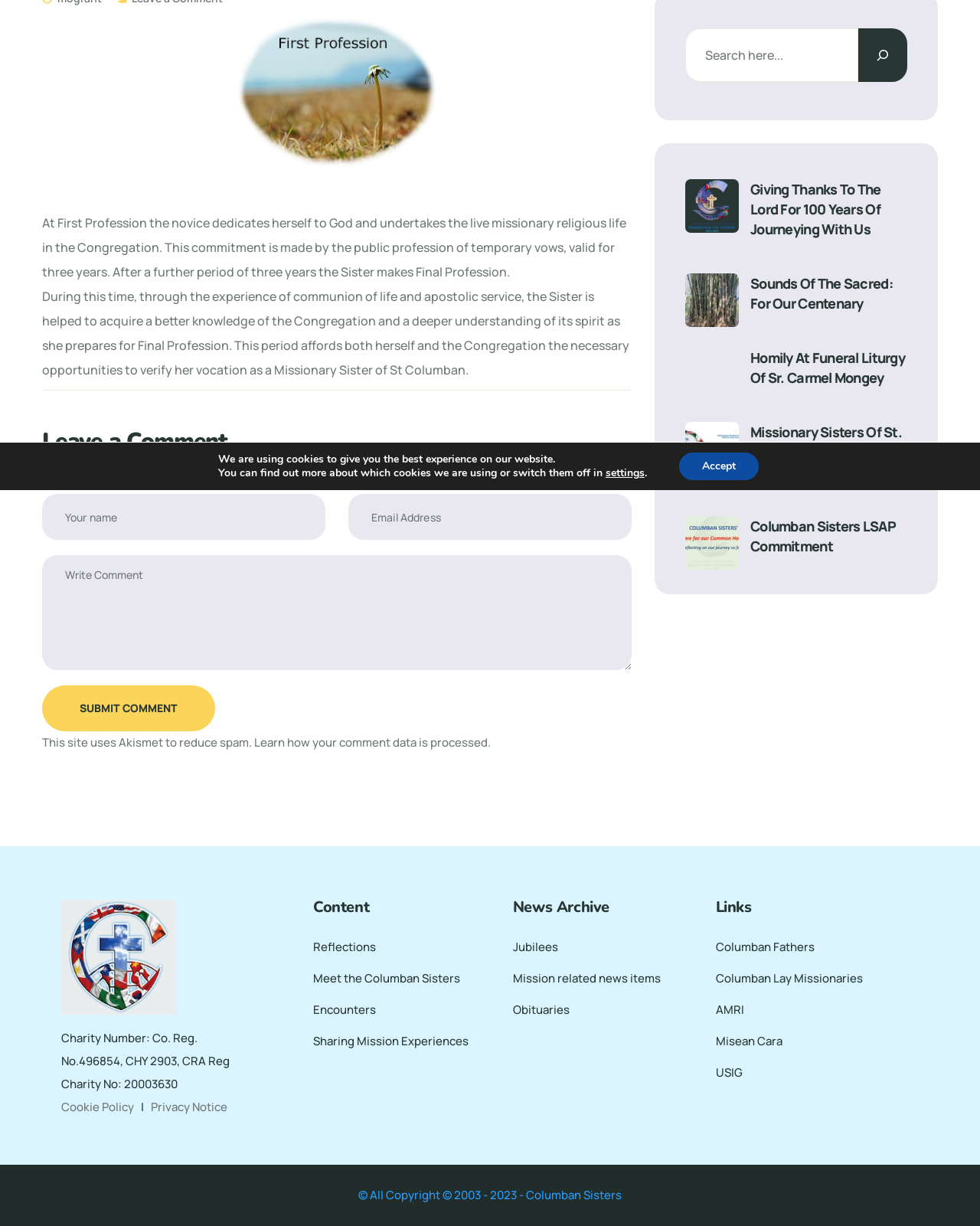Using the webpage screenshot and the element description name="author" placeholder="Your name", determine the bounding box coordinates. Specify the coordinates in the format (top-left x, top-left y, bottom-right x, bottom-right y) with values ranging from 0 to 1.

[0.043, 0.403, 0.332, 0.441]